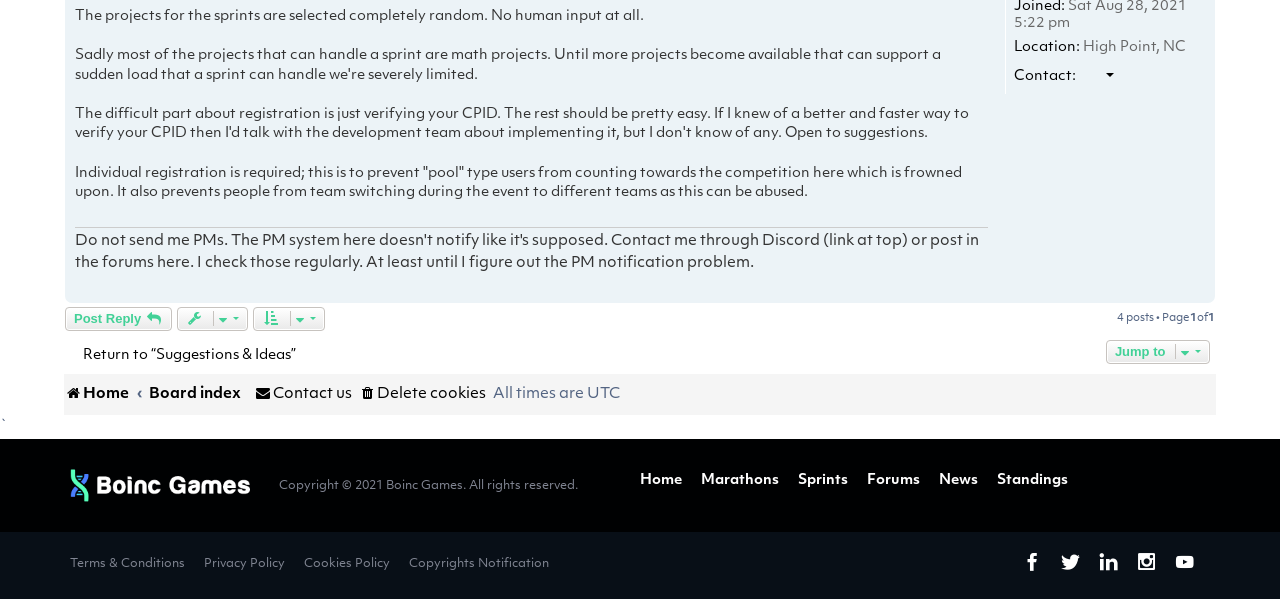What is the location mentioned?
Please look at the screenshot and answer in one word or a short phrase.

High Point, NC